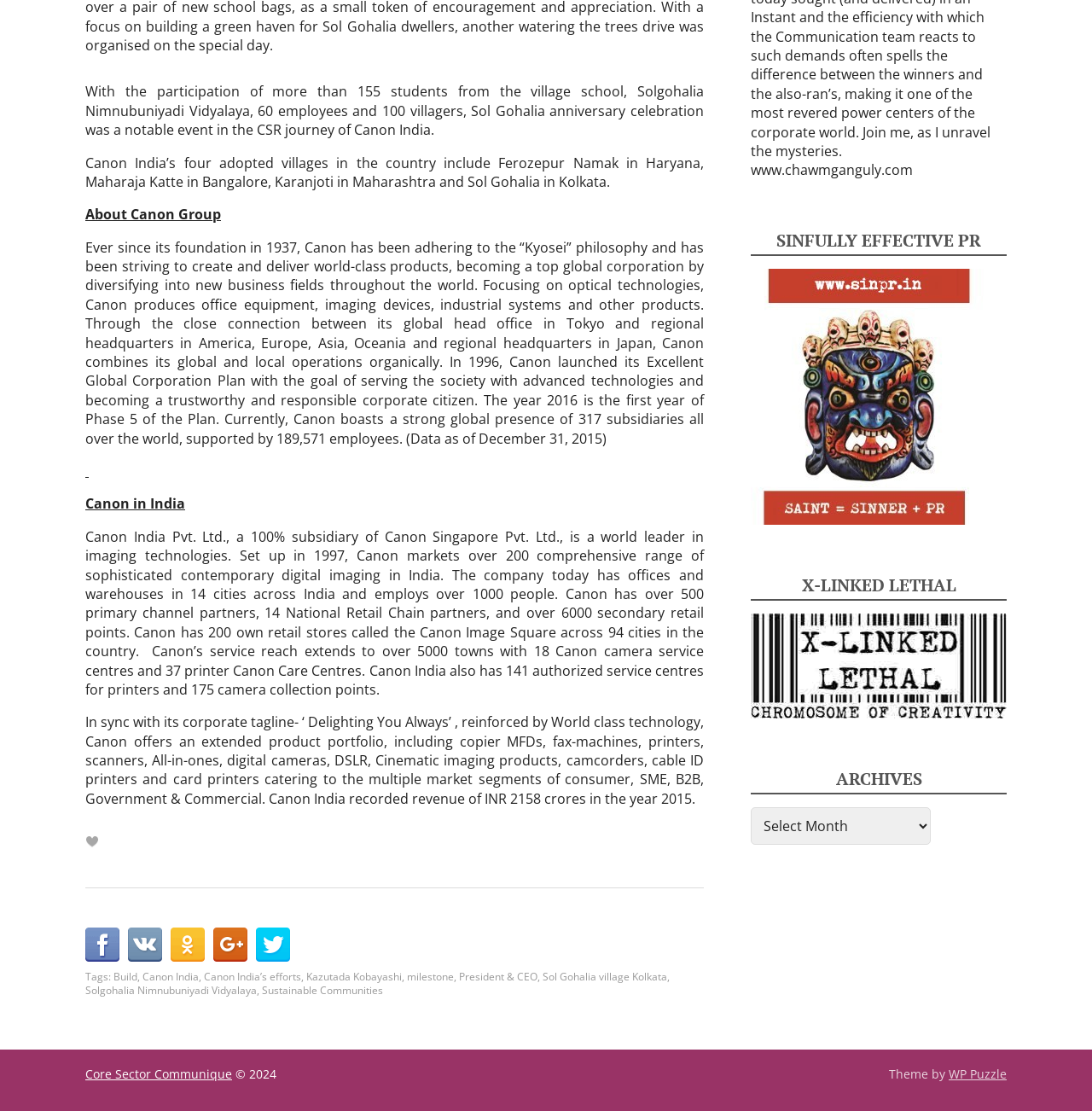How many employees does Canon have?
Examine the image closely and answer the question with as much detail as possible.

According to the text 'Currently, Canon boasts a strong global presence of 317 subsidiaries all over the world, supported by 189,571 employees.' in the 'About Canon Group' section, Canon has 189,571 employees.